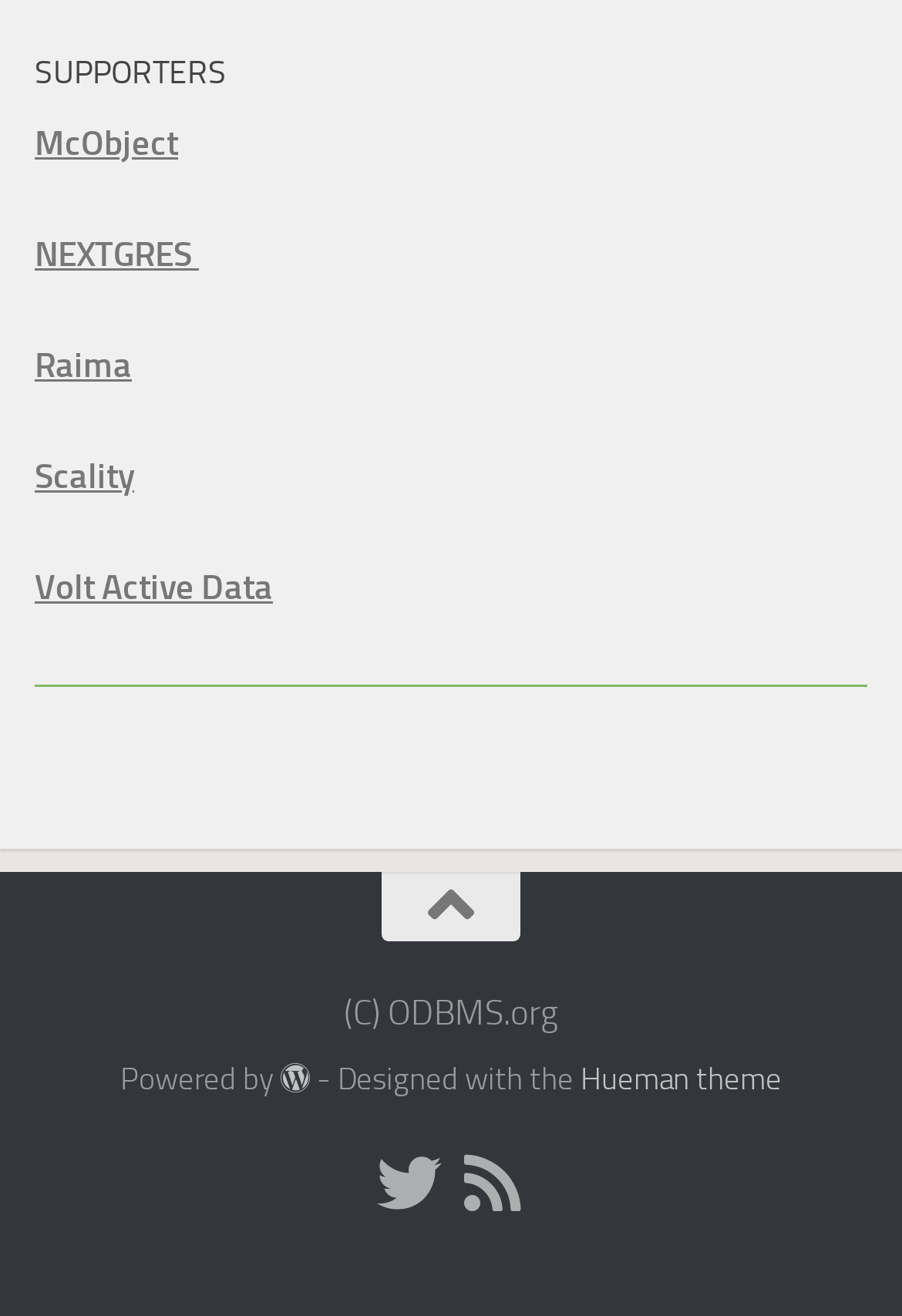How many social media links are there?
Please elaborate on the answer to the question with detailed information.

There are two social media links at the bottom of the webpage, which are Twitter and RSS. They are located at bounding box coordinates of [0.418, 0.876, 0.49, 0.925] and [0.51, 0.876, 0.582, 0.925], respectively.